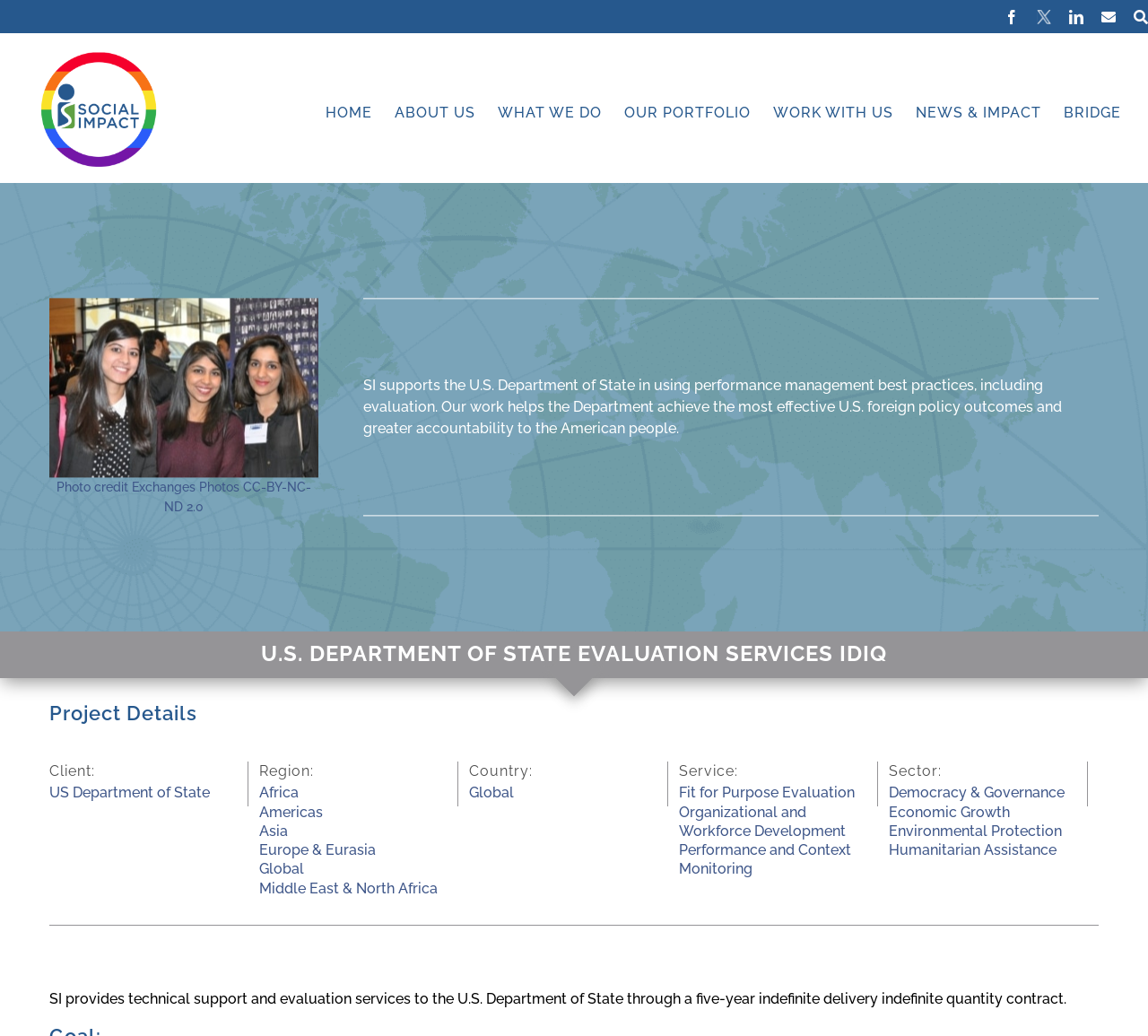Find the bounding box coordinates of the area that needs to be clicked in order to achieve the following instruction: "View Social Impact Logo". The coordinates should be specified as four float numbers between 0 and 1, i.e., [left, top, right, bottom].

[0.023, 0.033, 0.148, 0.171]